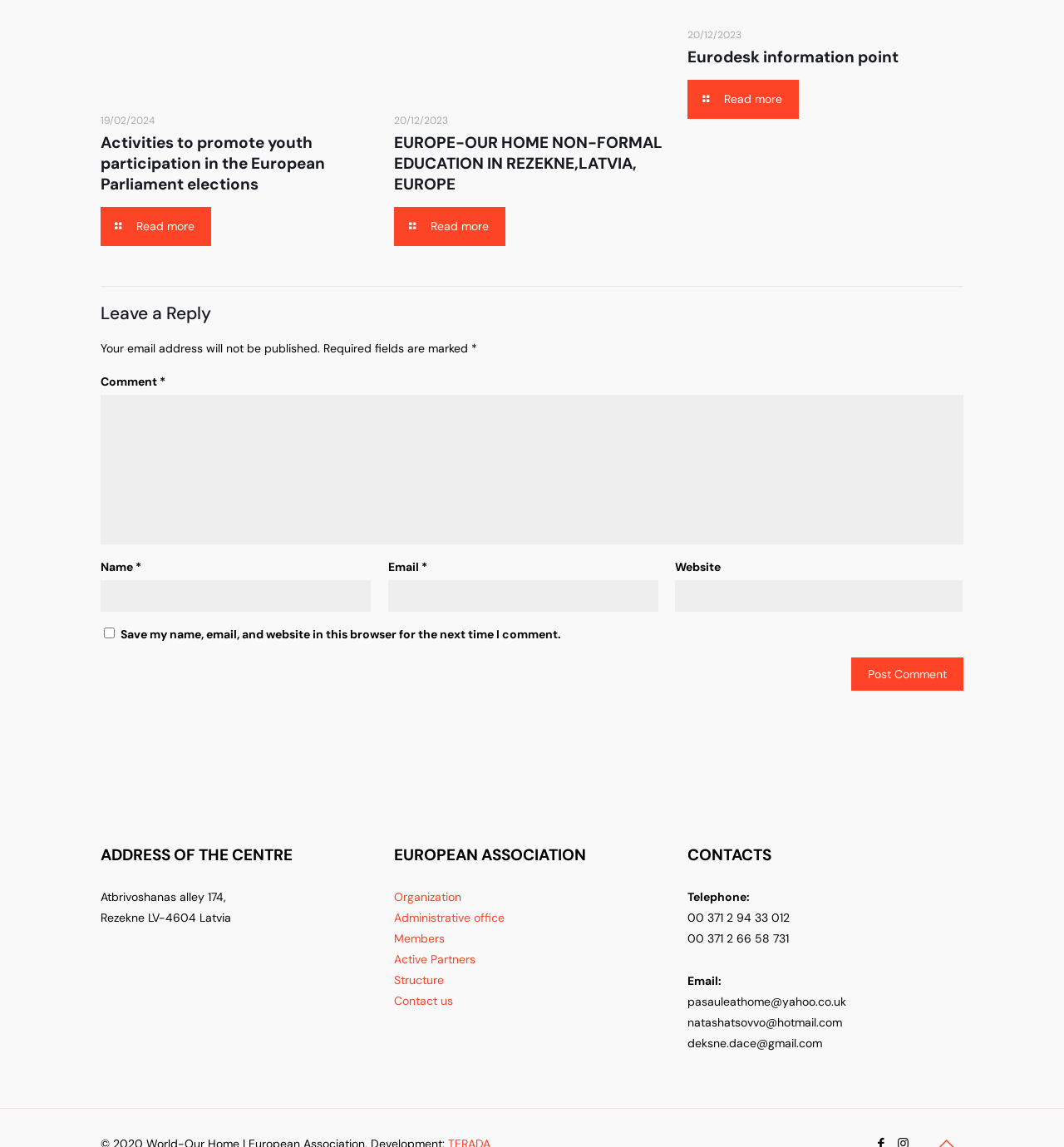Determine the bounding box coordinates of the clickable region to execute the instruction: "Read more about activities to promote youth participation in the European Parliament elections". The coordinates should be four float numbers between 0 and 1, denoted as [left, top, right, bottom].

[0.094, 0.115, 0.305, 0.17]